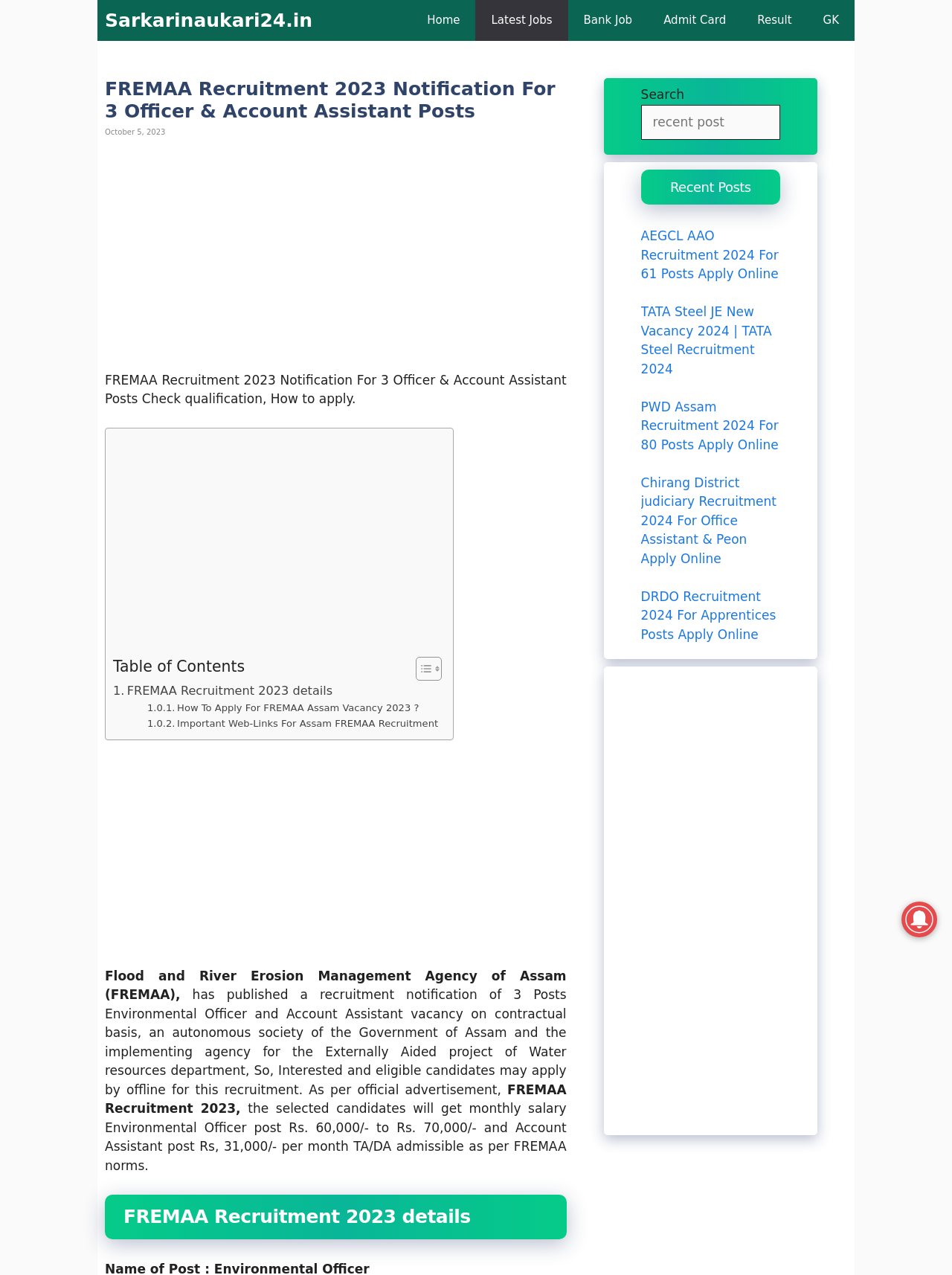Write a detailed summary of the webpage.

This webpage is about the FREMAA Recruitment 2023 Notification for 3 Officer and Account Assistant Posts. At the top, there is a navigation bar with 7 links: Sarkarinaukari24.in, Home, Latest Jobs, Bank Job, Admit Card, Result, and GK. Below the navigation bar, there is a header section with the title "FREMAA Recruitment 2023 Notification For 3 Officer & Account Assistant Posts" and a time stamp "October 5, 2023".

On the left side of the page, there is a table of contents with links to different sections of the page, including "FREMAA Recruitment 2023 details", "How To Apply For FREMAA Assam Vacancy 2023?", and "Important Web-Links For Assam FREMAA Recruitment". There are also three advertisements placed vertically on the left side of the page.

The main content of the page is divided into several sections. The first section provides an overview of the FREMAA recruitment, stating that the Flood and River Erosion Management Agency of Assam has published a recruitment notification for 3 posts of Environmental Officer and Account Assistant on a contractual basis. The section also mentions the eligibility criteria and the application process.

The next section provides details about the salary for the selected candidates, with the Environmental Officer post offering a monthly salary of Rs. 60,000/- to Rs. 70,000/- and the Account Assistant post offering a monthly salary of Rs. 31,000/- per month.

On the right side of the page, there is a search bar and a section titled "Recent Posts" with links to 5 recent job postings, including AEGCL AAO Recruitment 2024, TATA Steel JE New Vacancy 2024, PWD Assam Recruitment 2024, Chirang District judiciary Recruitment 2024, and DRDO Recruitment 2024.

At the bottom of the page, there is an advertisement and an image.